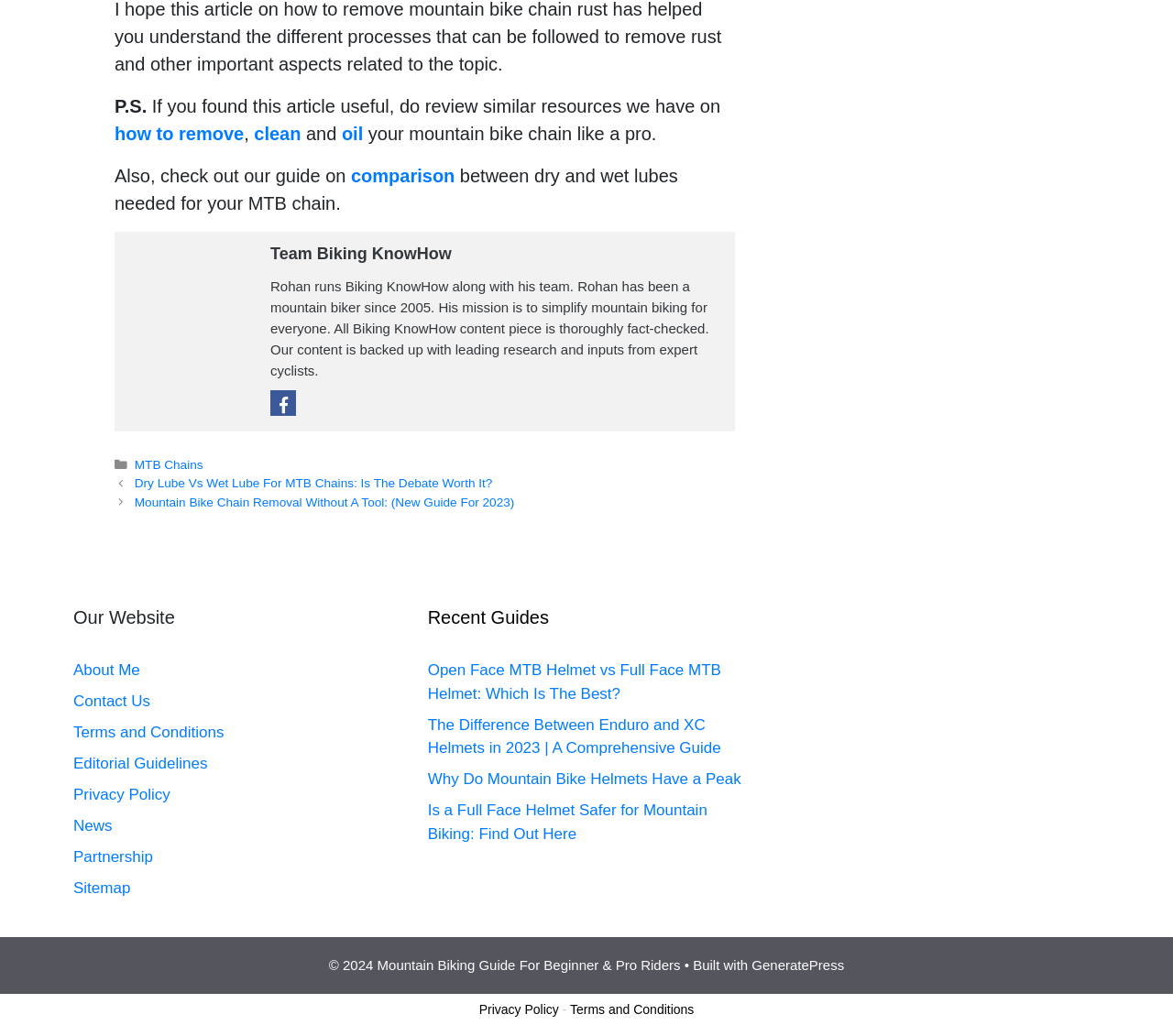What is the name of the website?
Give a one-word or short phrase answer based on the image.

Biking KnowHow